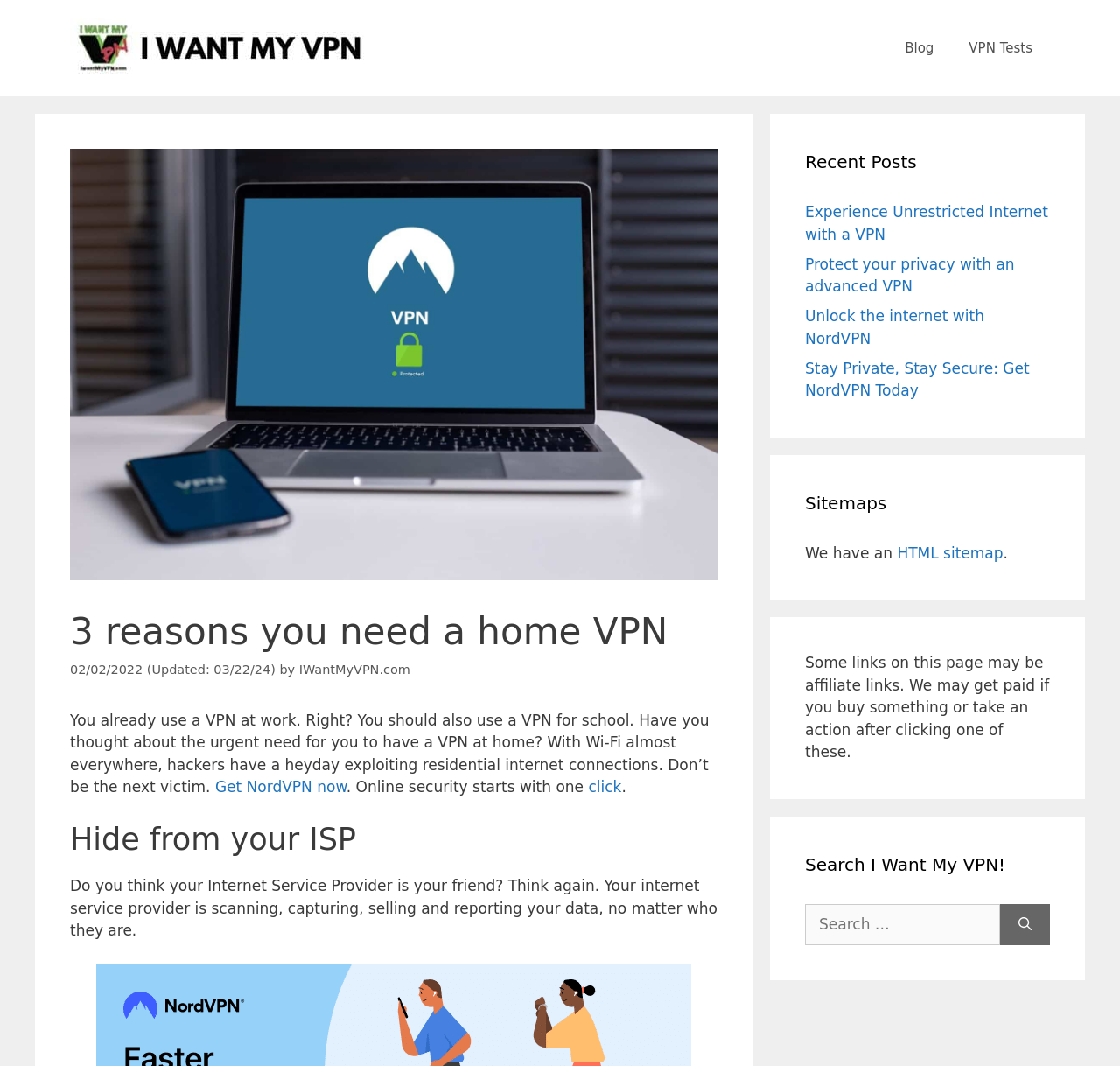Provide an in-depth caption for the webpage.

The webpage is about the importance of having a home VPN (Virtual Private Network) for online safety. At the top, there is a banner with the site's logo, "I Want My VPN", and a navigation menu with links to "Blog" and "VPN Tests". Below the banner, there is a prominent image with a call-to-action to "Get a home VPN today".

The main content area is divided into sections. The first section has a heading "3 reasons you need a home VPN" and a brief introduction to the importance of using a VPN at home, just like at work and school. There is also a link to "Get NordVPN now" and a short paragraph about online security.

The next section has a heading "Hide from your ISP" and discusses how internet service providers can scan, capture, and sell user data. There are no images in this section, only text.

To the right of the main content area, there are three complementary sections. The first section has a heading "Recent Posts" and lists four links to recent articles about VPNs. The second section has a heading "Sitemaps" and provides a link to an HTML sitemap. The third section has a disclaimer about affiliate links, and the fourth section has a search bar with a heading "Search I Want My VPN!" and a button to submit the search query.

Overall, the webpage is focused on promoting the use of a home VPN for online safety and security, with a clear call-to-action to get NordVPN.